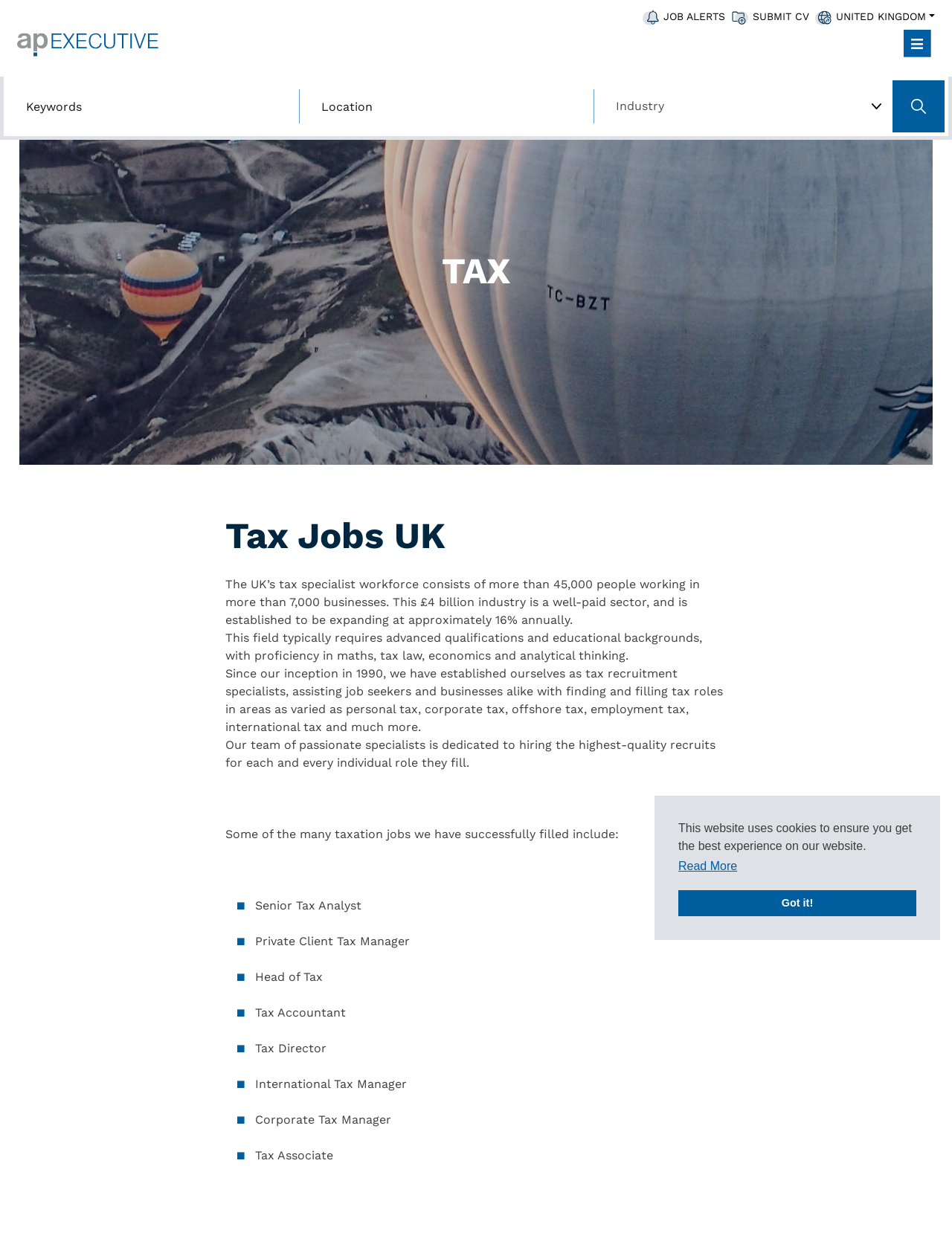What is the purpose of this website?
Using the image provided, answer with just one word or phrase.

Tax recruitment